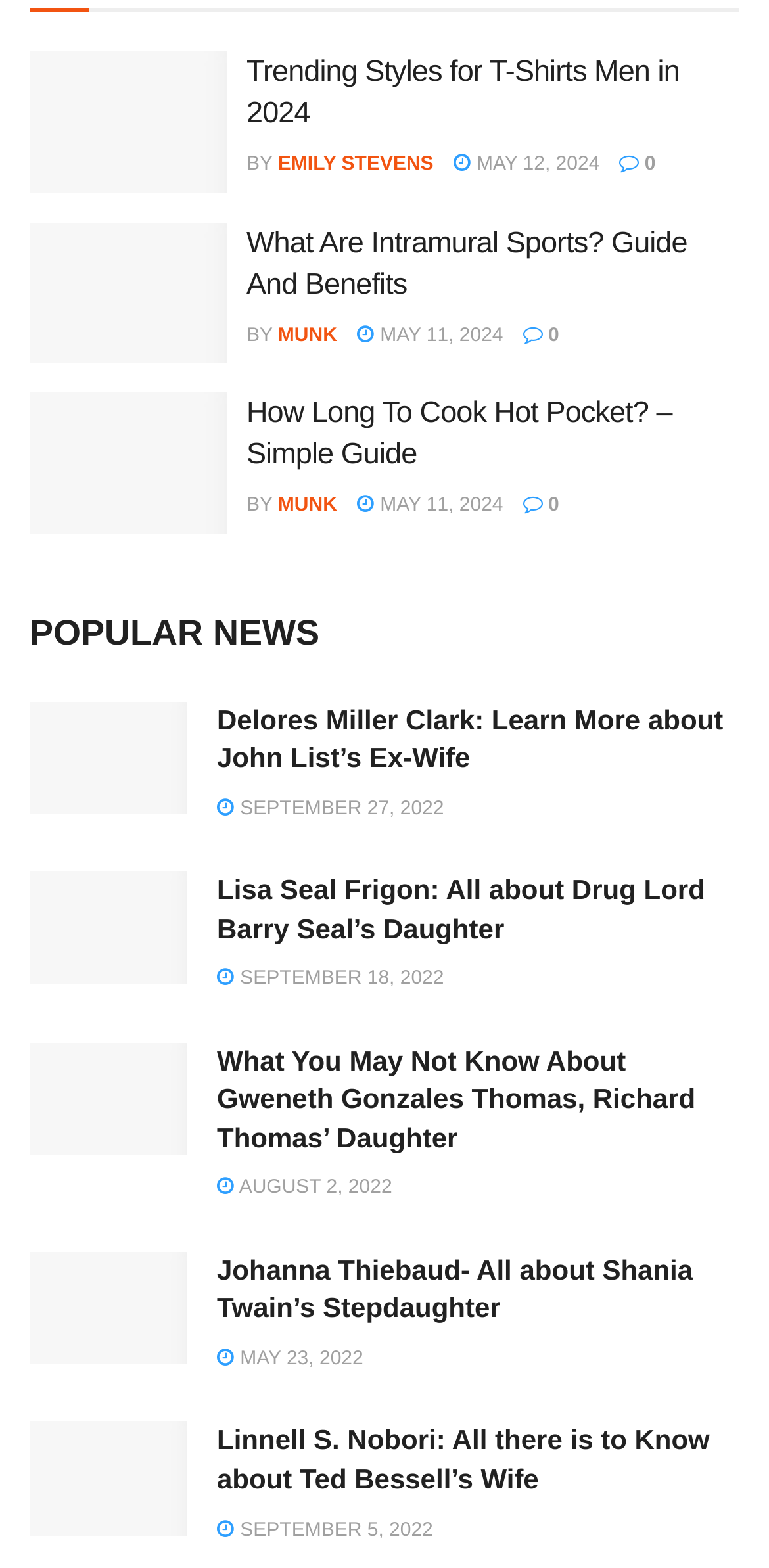Specify the bounding box coordinates of the area to click in order to execute this command: 'View article about Delores Miller Clark'. The coordinates should consist of four float numbers ranging from 0 to 1, and should be formatted as [left, top, right, bottom].

[0.282, 0.447, 0.94, 0.493]